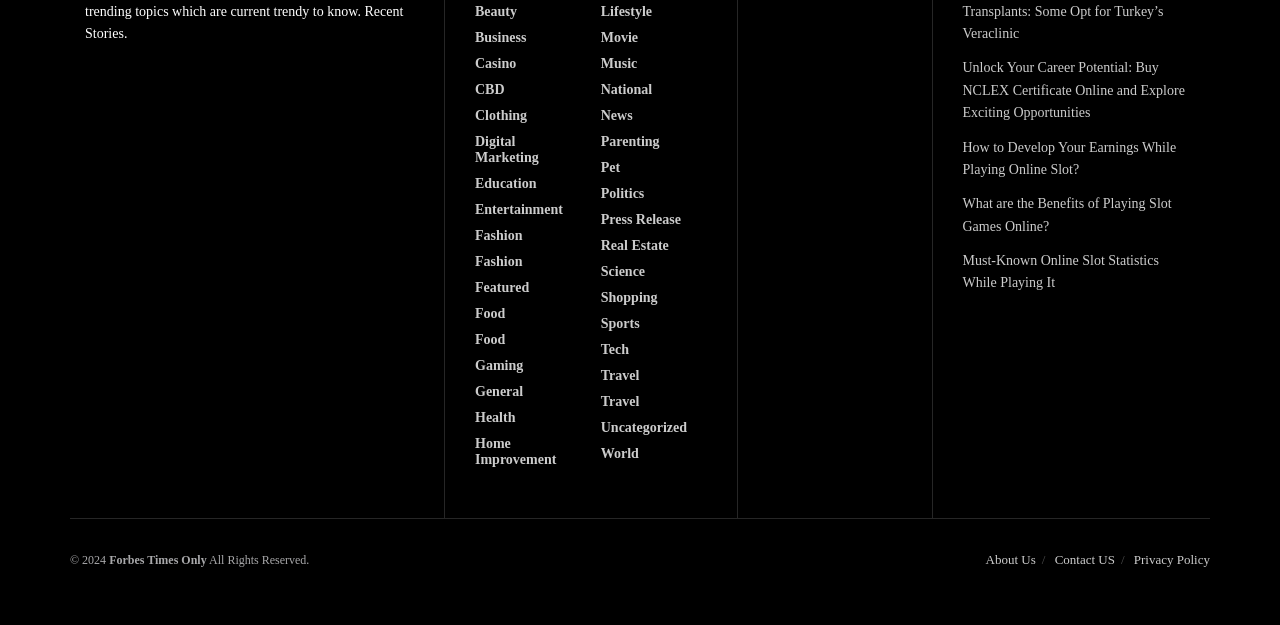Can you specify the bounding box coordinates of the area that needs to be clicked to fulfill the following instruction: "Visit About Us page"?

[0.77, 0.883, 0.809, 0.907]